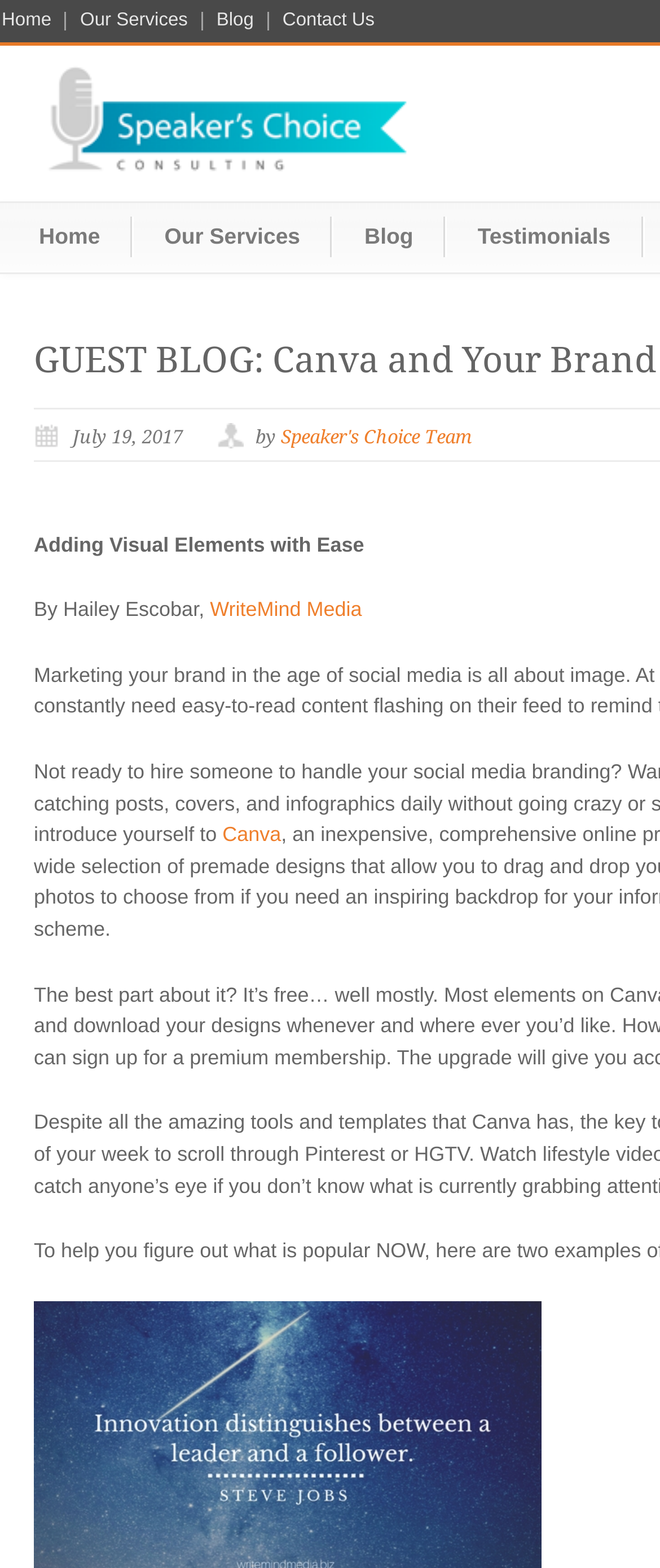Please analyze the image and provide a thorough answer to the question:
How many links are there in the secondary navigation?

I counted the links in the secondary navigation, which are 'Home', 'Our Services', 'Blog', 'Testimonials', and 'GUEST BLOG: Canva and Your Brand', so there are 5 links in the secondary navigation.